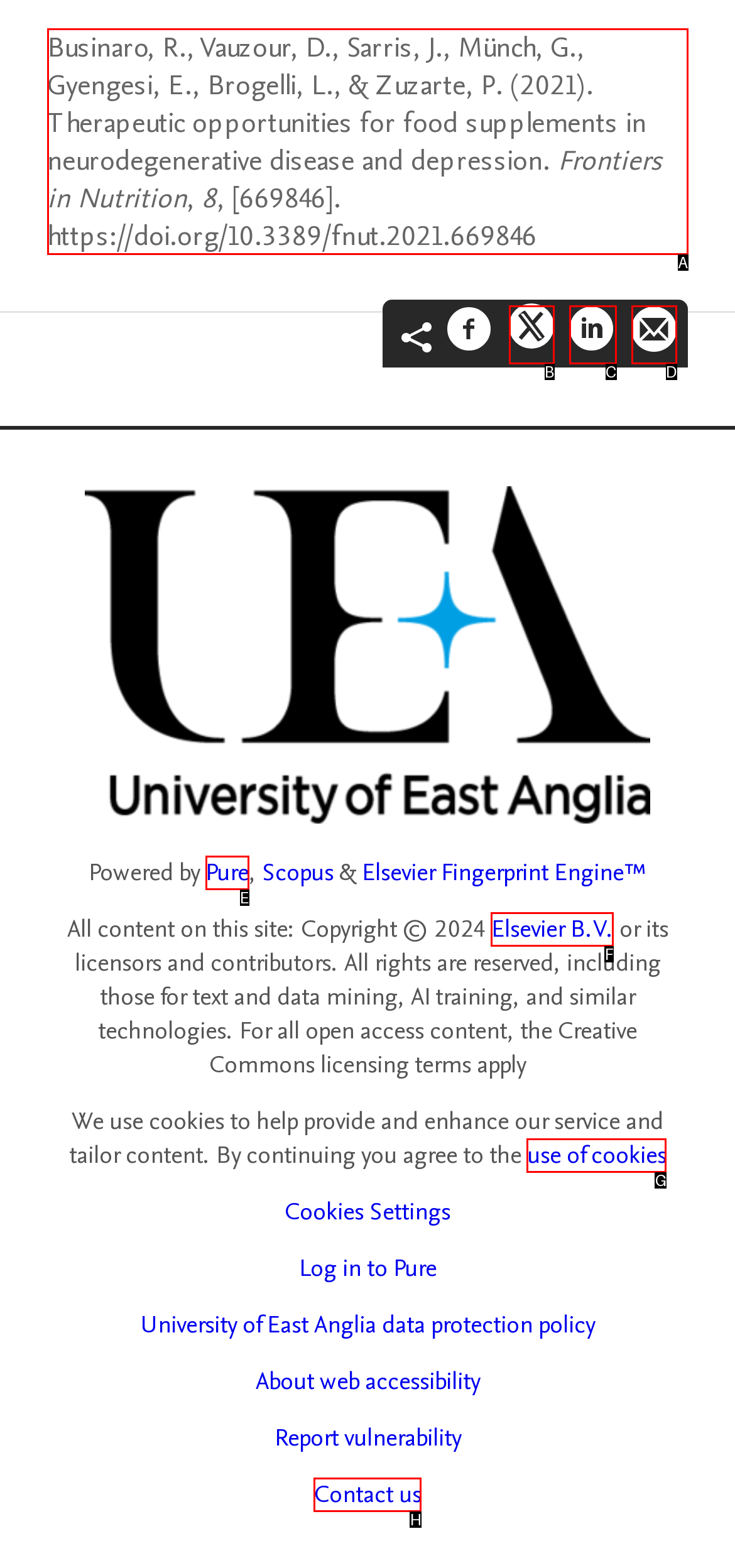Tell me which one HTML element best matches the description: aria-label="Share by email"
Answer with the option's letter from the given choices directly.

D